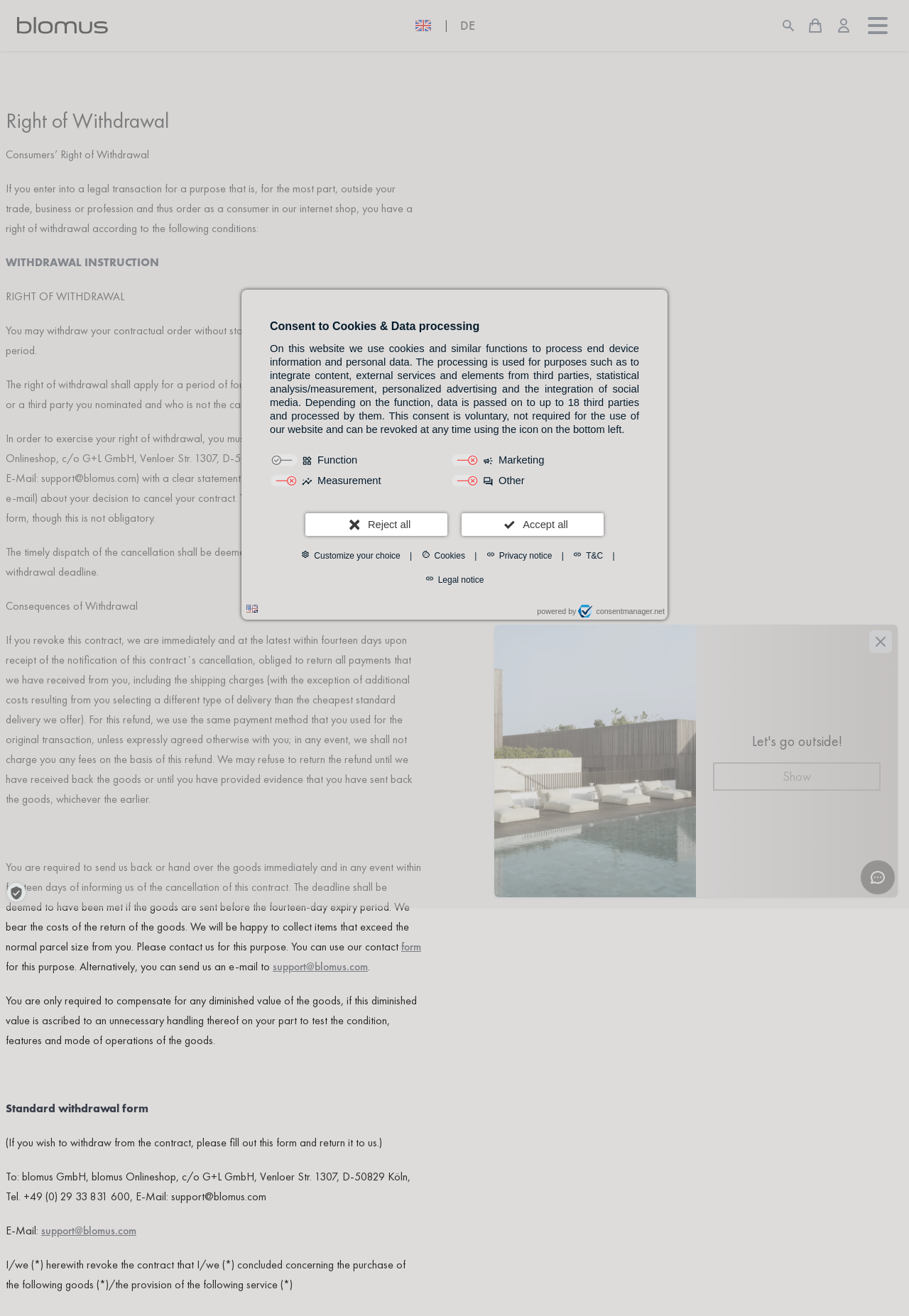Extract the primary heading text from the webpage.

Right of Withdrawal